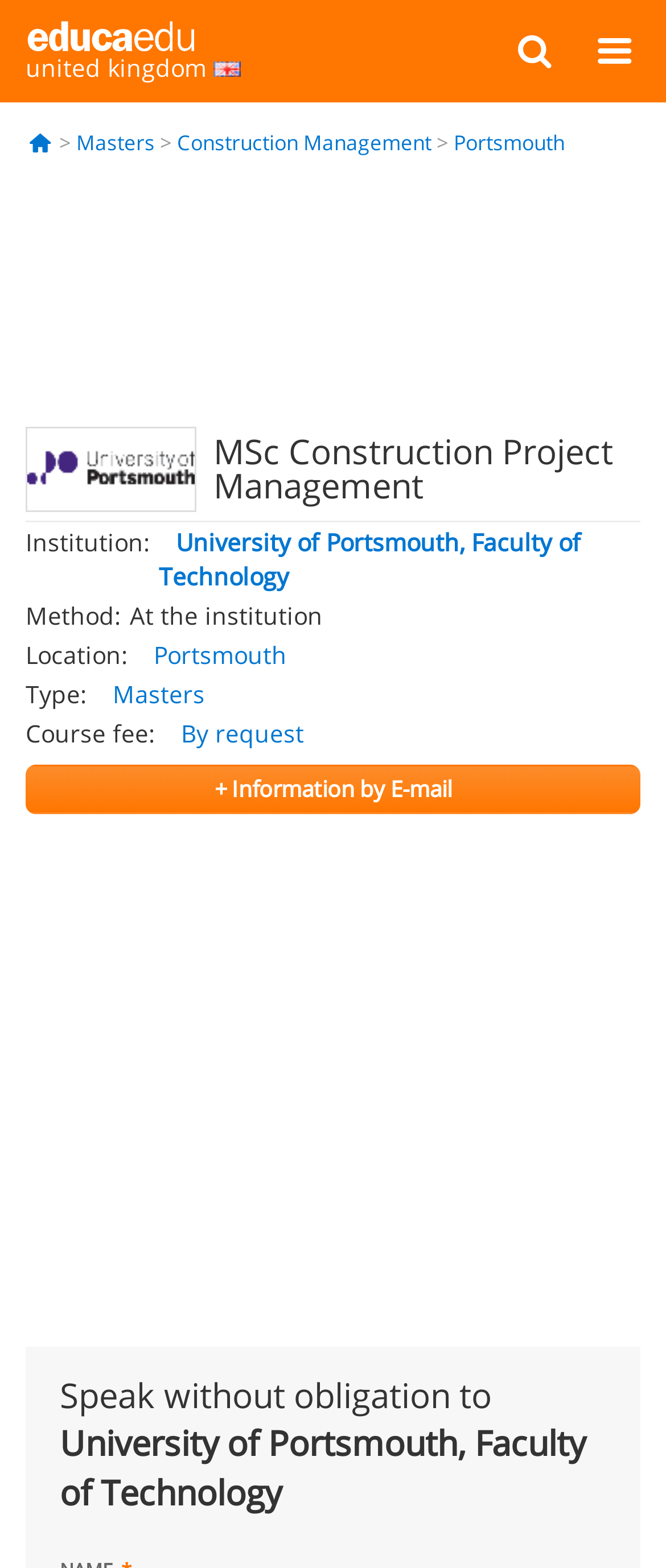Please determine the bounding box coordinates for the element that should be clicked to follow these instructions: "Search for a course".

[0.762, 0.009, 0.843, 0.054]